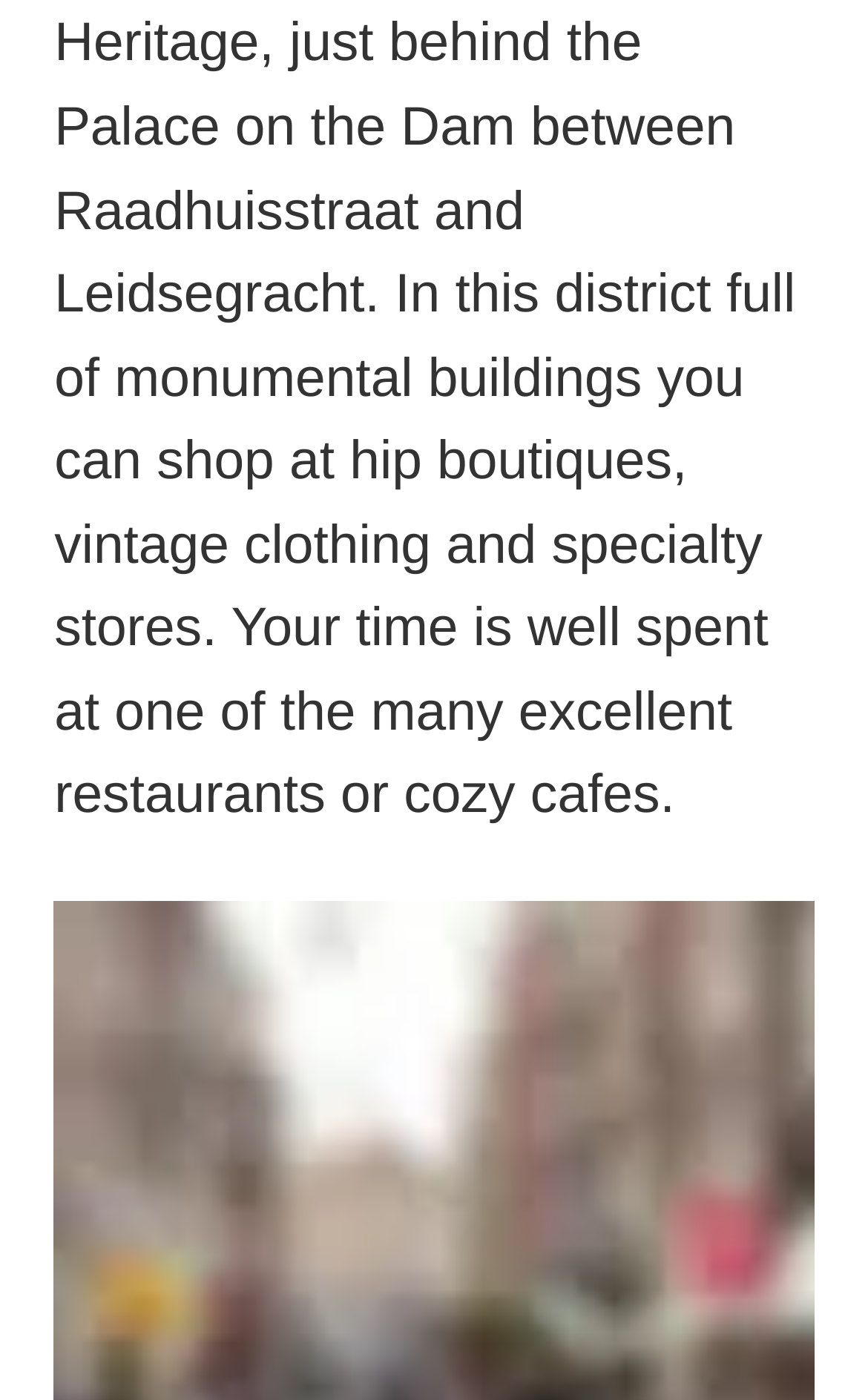What is the address?
Craft a detailed and extensive response to the question.

I found the address by looking at the static text elements 'Realengracht 9' and '1013 KW Amsterdam' which are located near the top of the page.